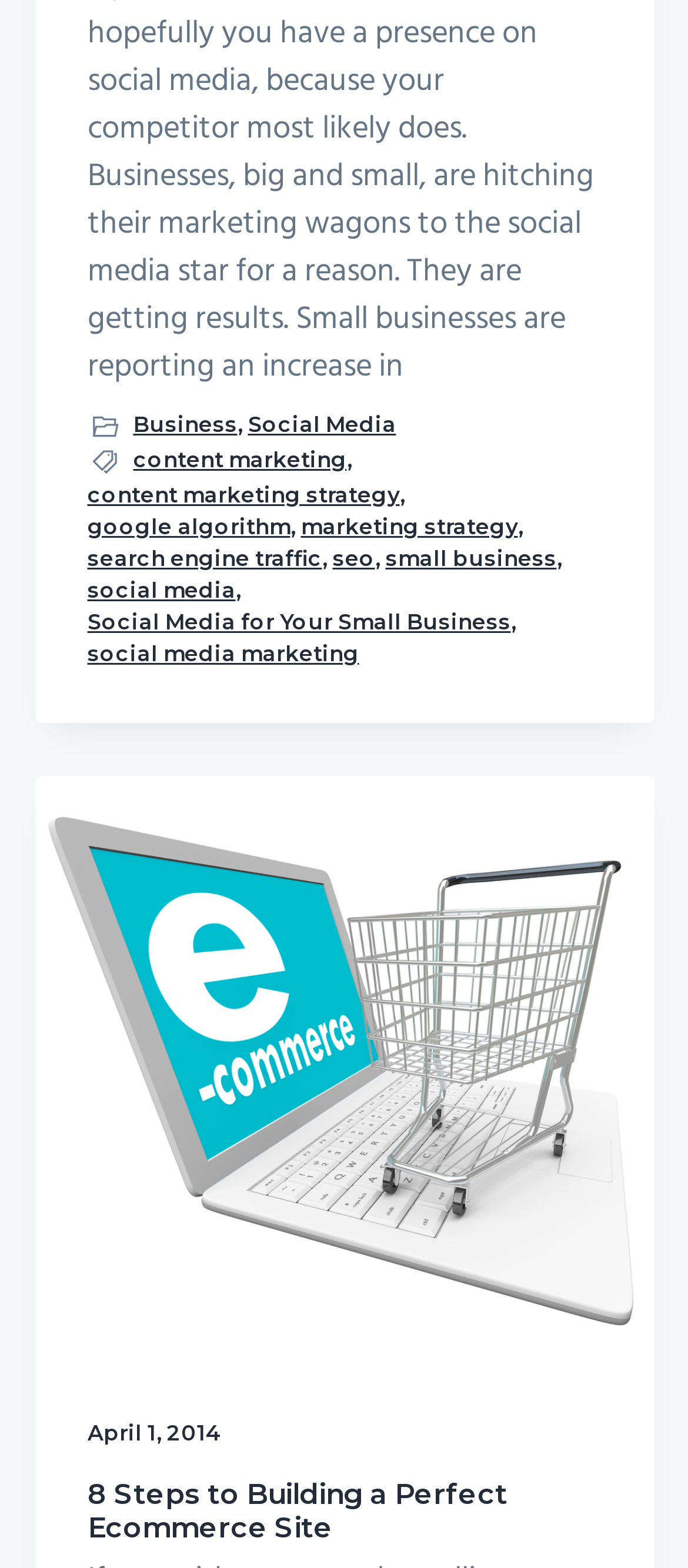Reply to the question with a single word or phrase:
What is the date of the article?

April 1, 2014